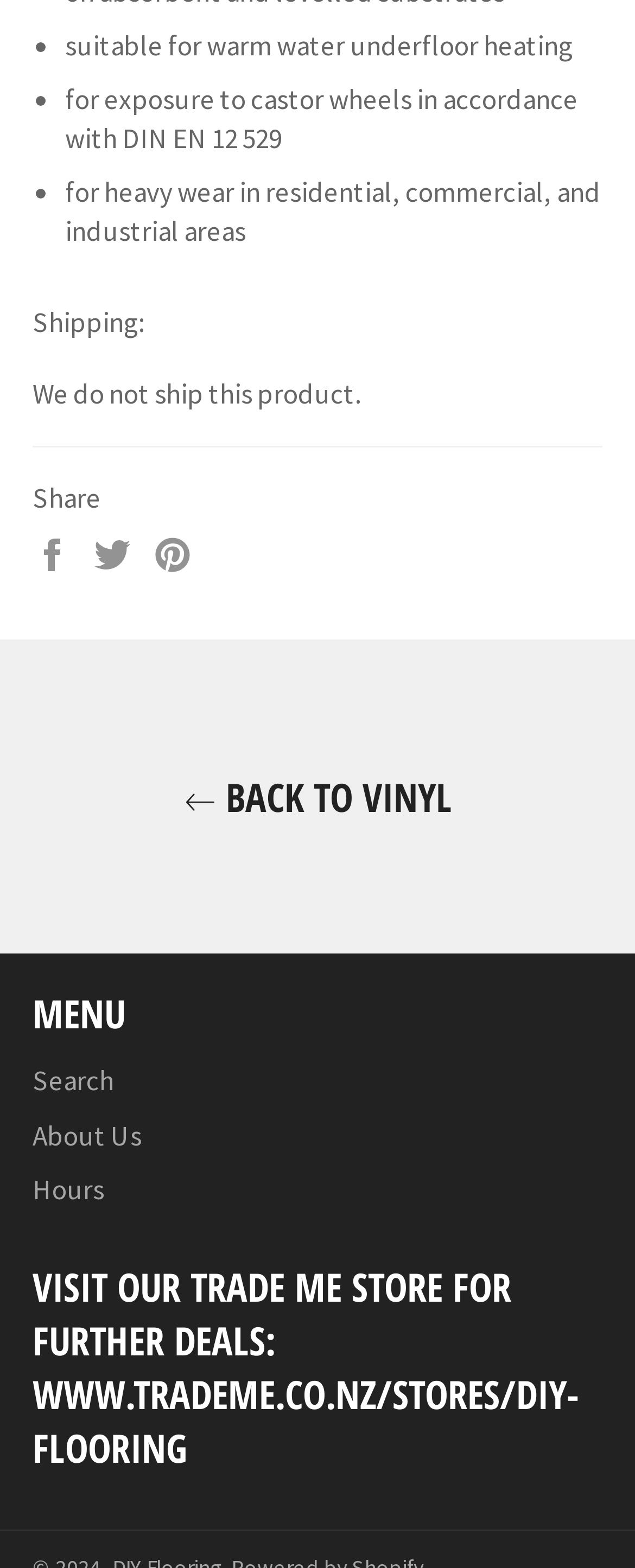Find and specify the bounding box coordinates that correspond to the clickable region for the instruction: "Visit Trade Me store".

[0.051, 0.803, 0.897, 0.94]